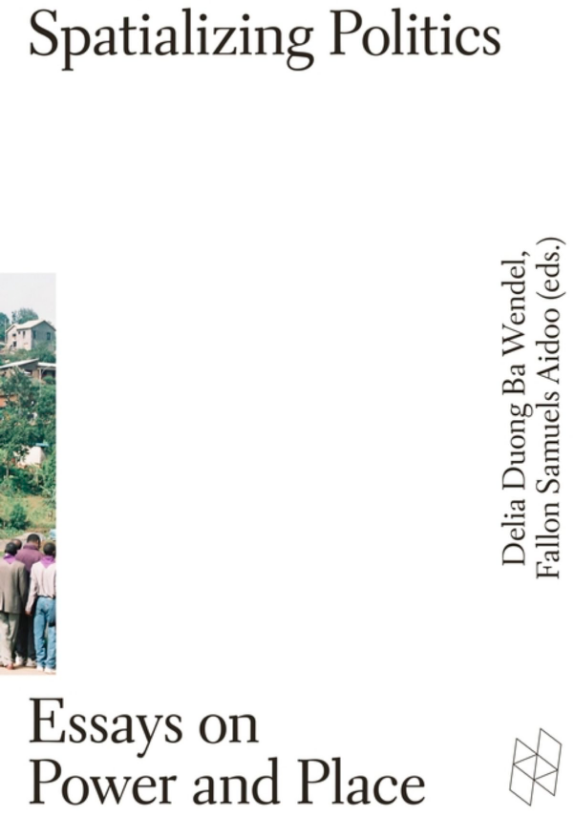Where are the editors' names positioned?
Using the picture, provide a one-word or short phrase answer.

At the bottom